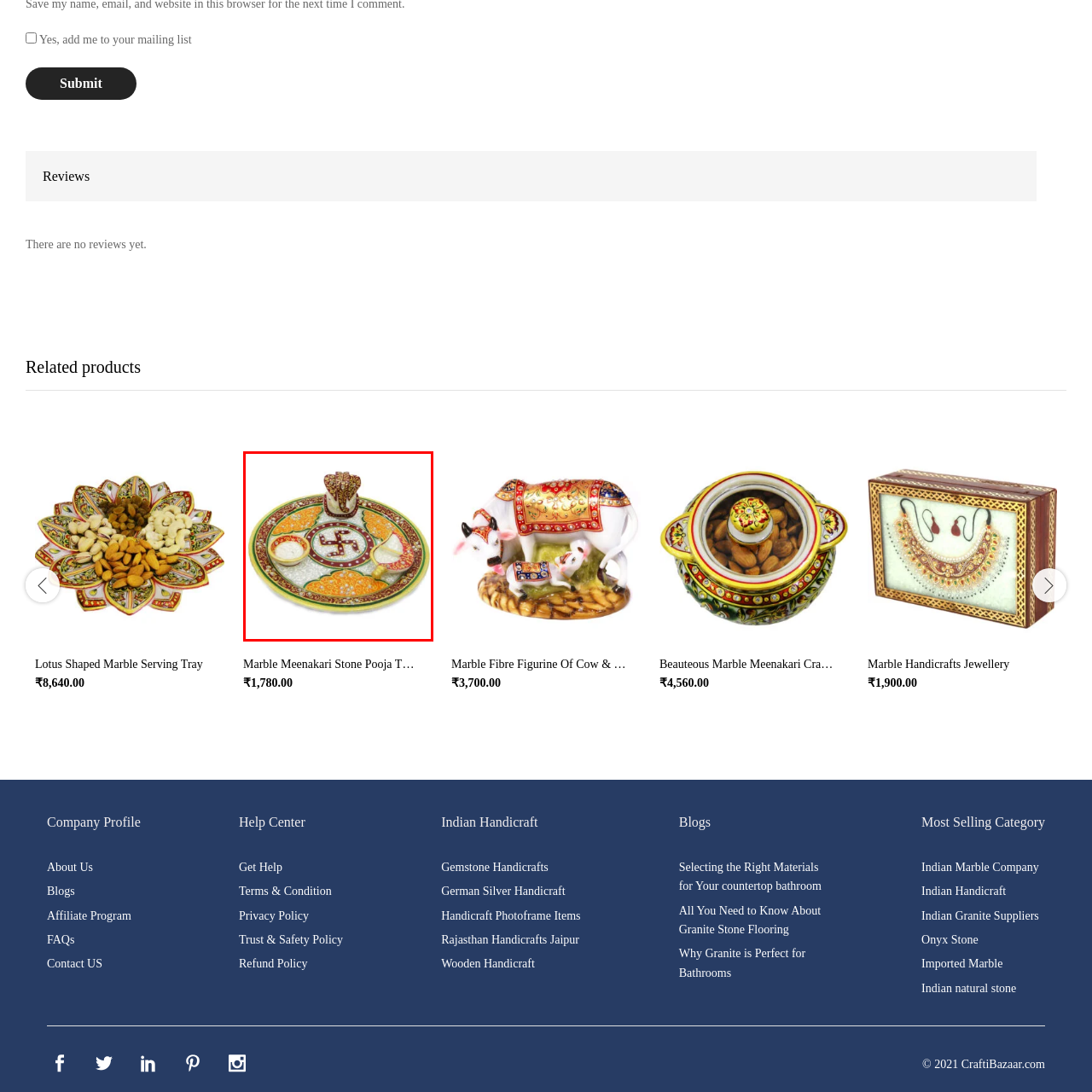Carefully inspect the area of the image highlighted by the red box and deliver a detailed response to the question below, based on your observations: What is the price of the Marble Meenakari Stone Pooja Thali?

The caption explicitly states the price of the Marble Meenakari Stone Pooja Thali as ₹1,780.00, making it a functional and elegant addition to any collection of ceremonial items.